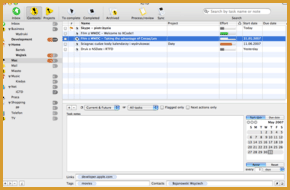Generate an elaborate caption for the given image.

The image showcases the user interface of iGTD, a task management application designed for Mac users. The interface features a clean and organized layout, allowing users to easily manage their tasks and projects. On the left side, there is a panel displaying various categories or folders, which helps users to sort their tasks efficiently. The central area lists individual tasks, complete with details such as project names, due dates, and task priorities, marked by color-coded indicators. 

Additionally, a calendar widget is visible in the bottom right corner, offering an overview of due dates and the ability to schedule future tasks. This streamlined design emphasizes the application’s focus on enhancing productivity through clear organization and prioritization of tasks, reflecting the principles outlined in David Allen’s "Getting Things Done" methodology.